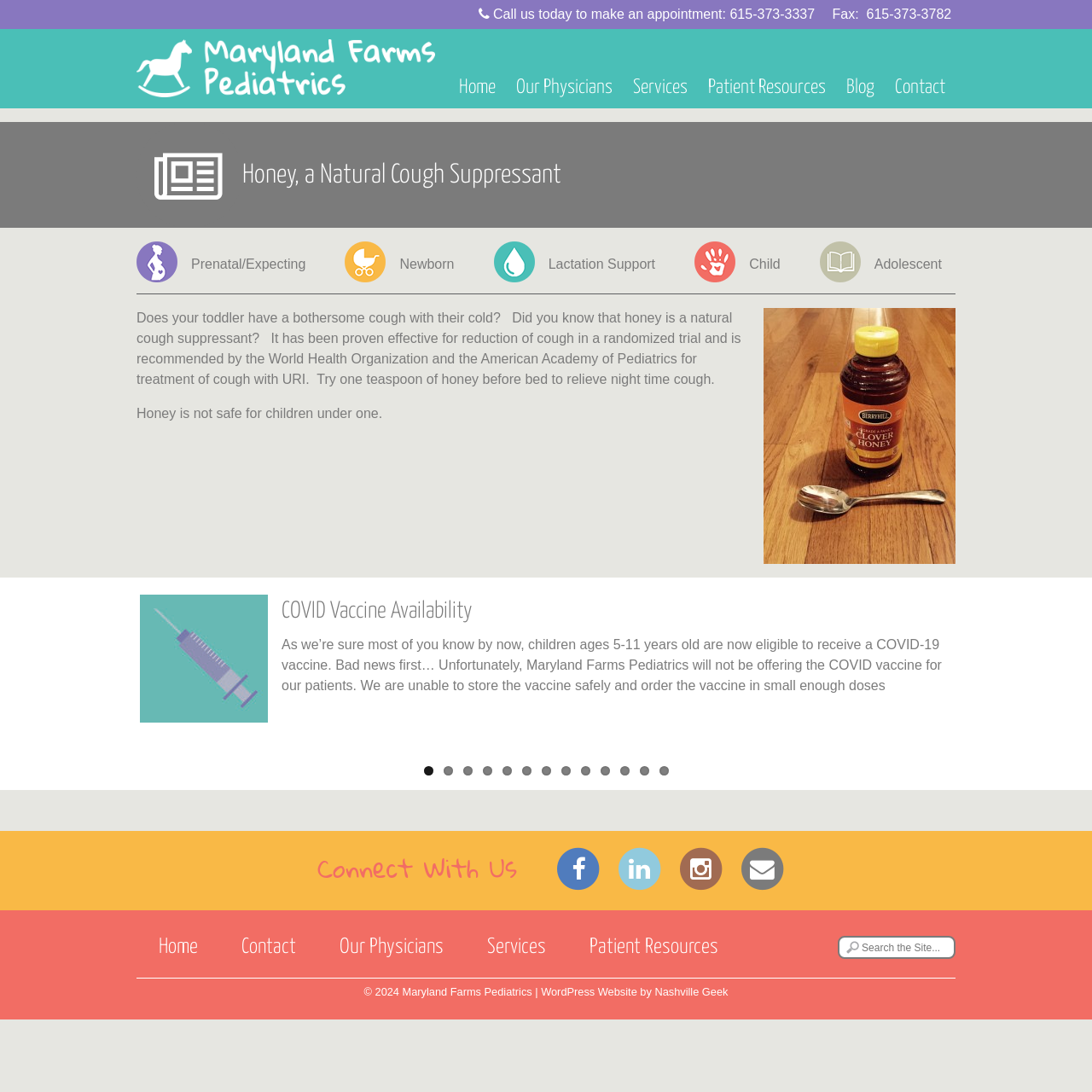Please find the bounding box coordinates of the section that needs to be clicked to achieve this instruction: "learn about RISC-V".

None